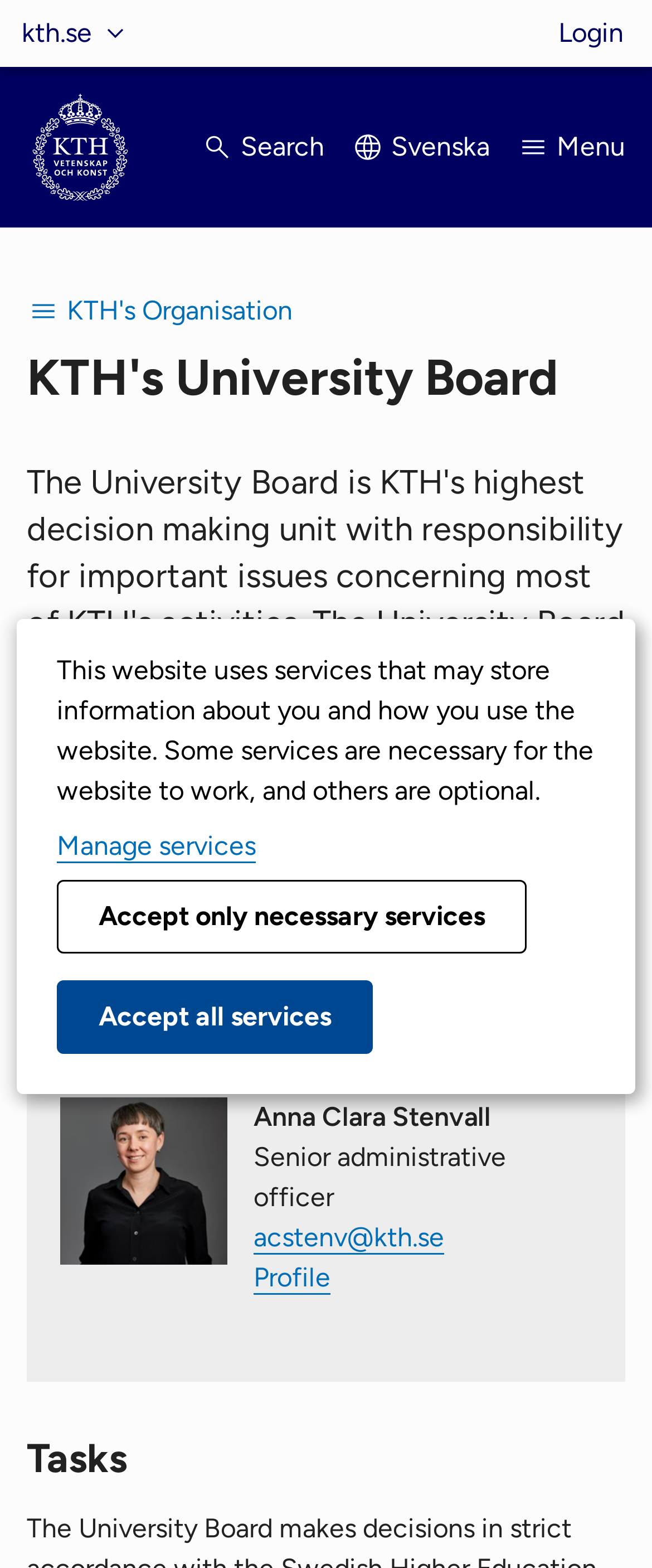Pinpoint the bounding box coordinates of the clickable area needed to execute the instruction: "Contact Anna Clara Stenvall". The coordinates should be specified as four float numbers between 0 and 1, i.e., [left, top, right, bottom].

[0.092, 0.7, 0.348, 0.828]